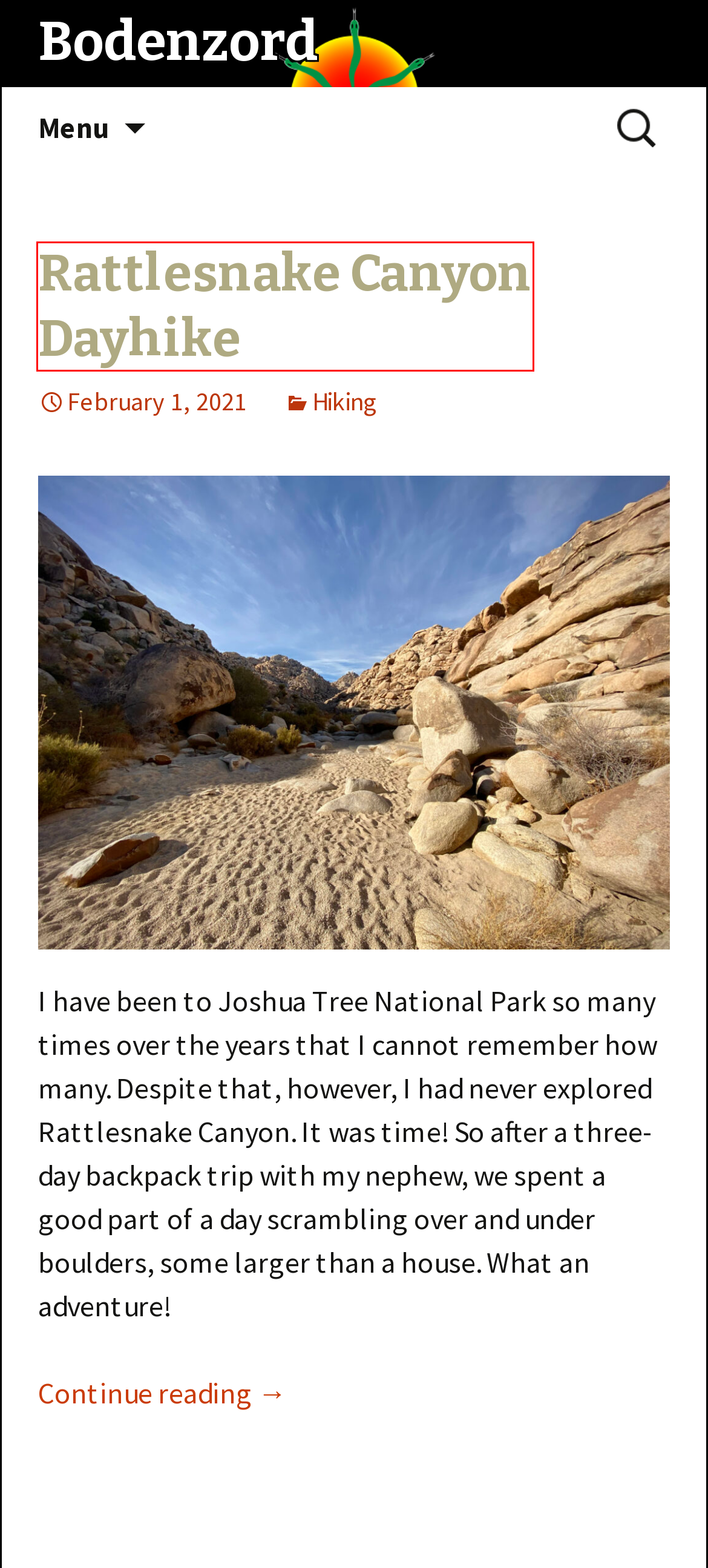You have a screenshot of a webpage with a red rectangle bounding box around an element. Identify the best matching webpage description for the new page that appears after clicking the element in the bounding box. The descriptions are:
A. December | 2020 | Bodenzord
B. Rattlesnake Canyon Dayhike | Bodenzord
C. Setting up SSH Public/Private Keys | Bodenzord
D. WordPress | Bodenzord
E. Photography | Bodenzord
F. Hiking | Bodenzord
G. May | 2012 | Bodenzord
H. Backpacking | Bodenzord

B